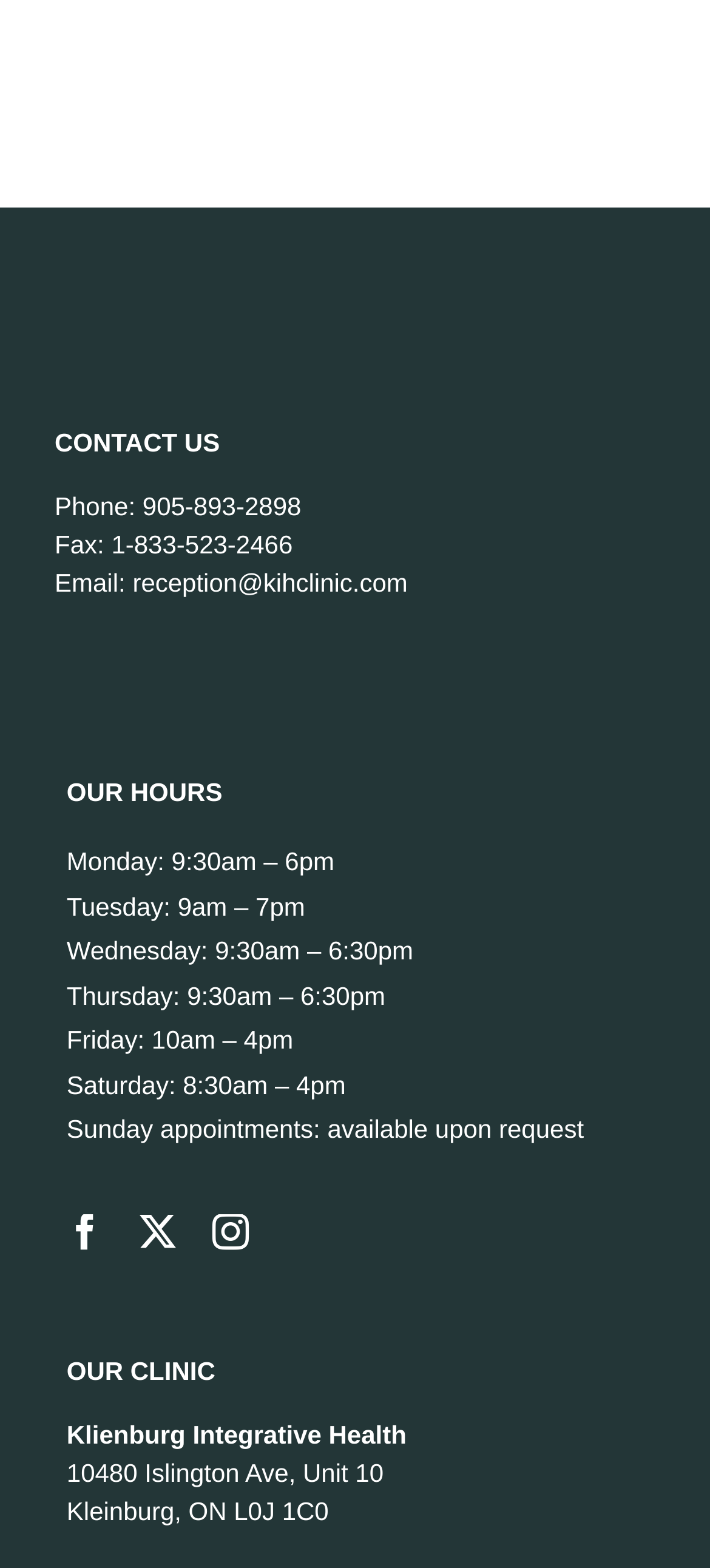Ascertain the bounding box coordinates for the UI element detailed here: "aria-label="facebook" title="Facebook"". The coordinates should be provided as [left, top, right, bottom] with each value being a float between 0 and 1.

[0.094, 0.774, 0.145, 0.797]